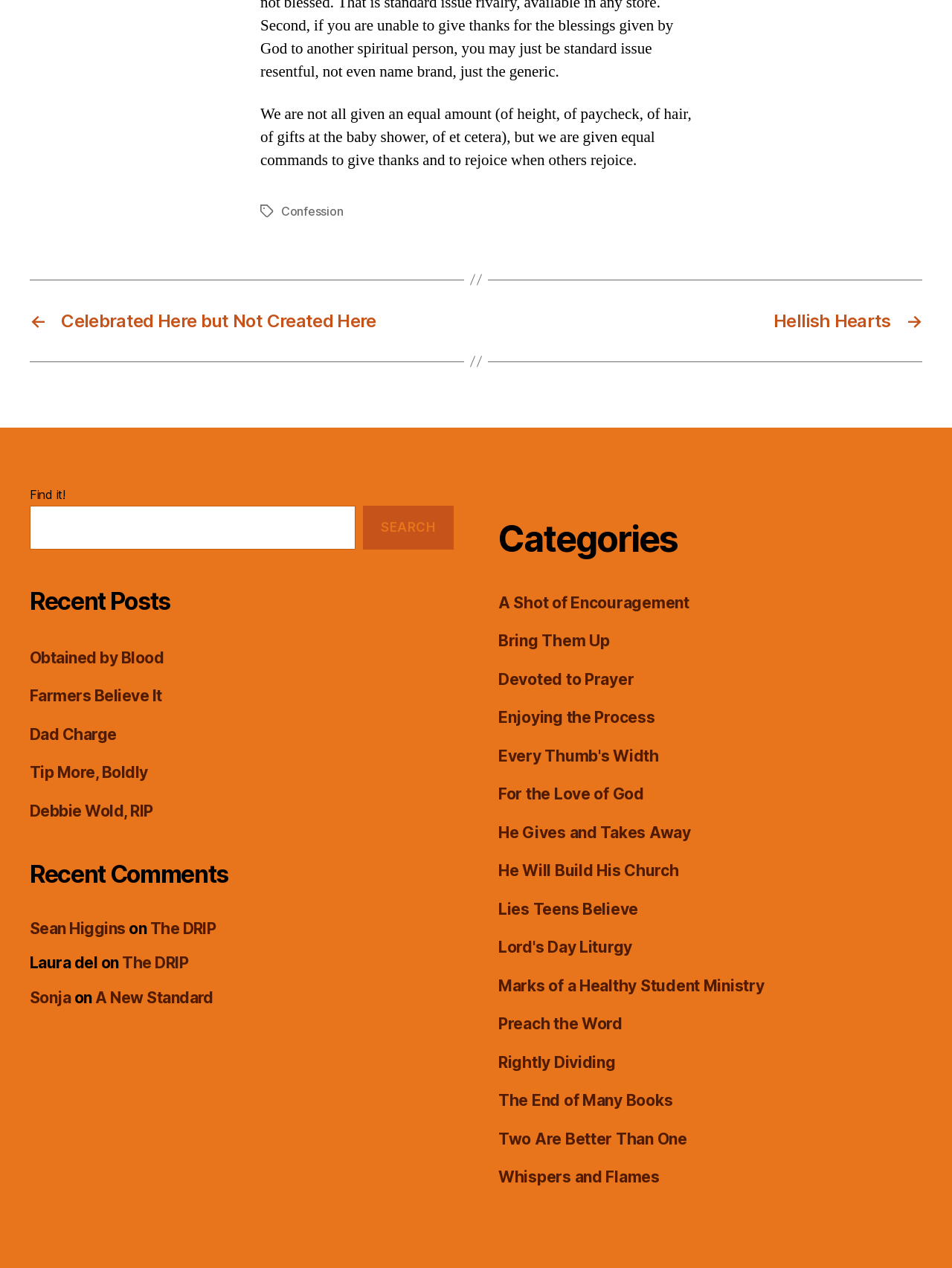What are the categories of posts on this webpage?
Refer to the image and provide a concise answer in one word or phrase.

Various Christian topics